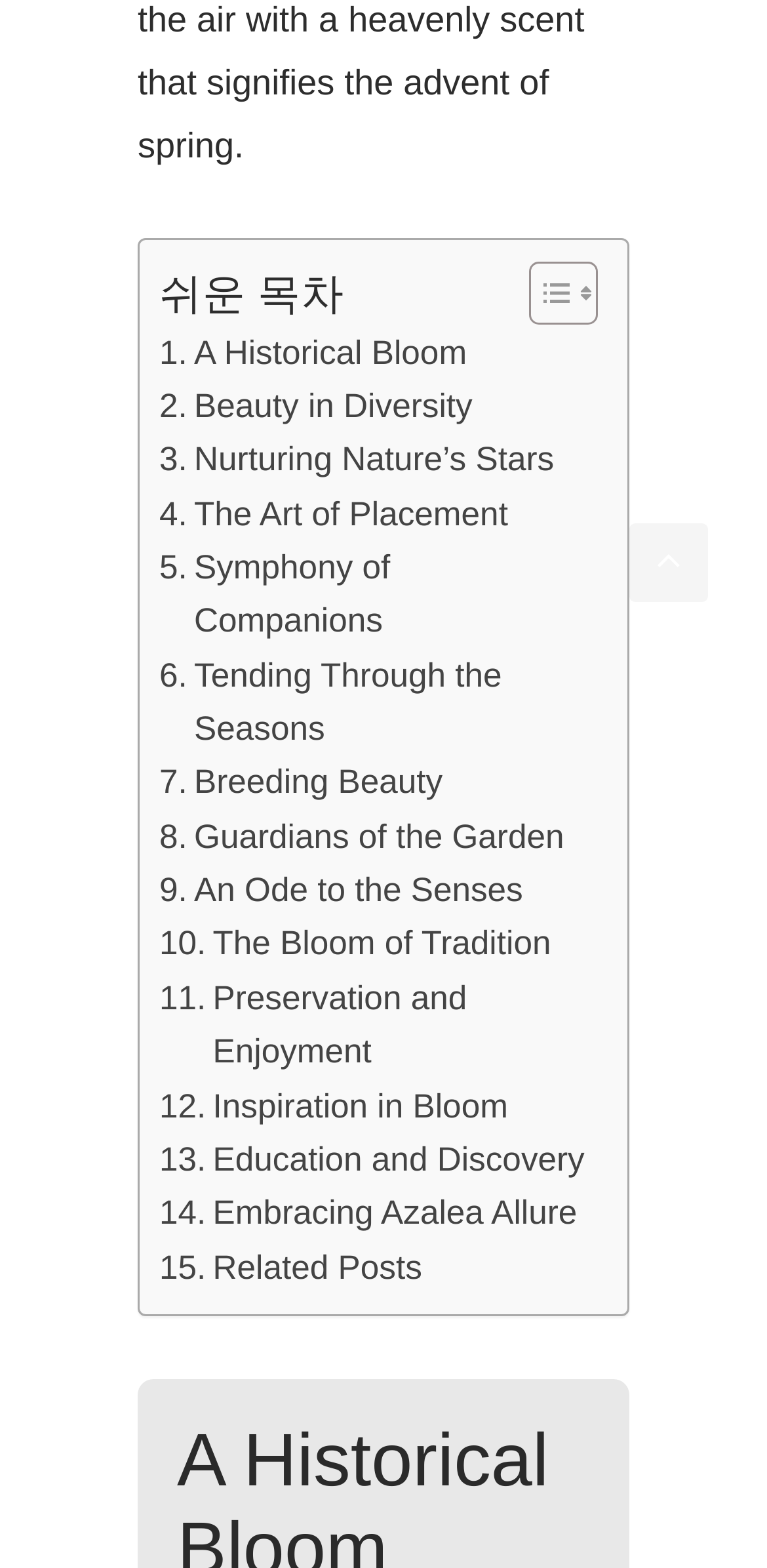Determine the bounding box coordinates of the clickable region to follow the instruction: "Scroll back to top".

[0.821, 0.334, 0.923, 0.384]